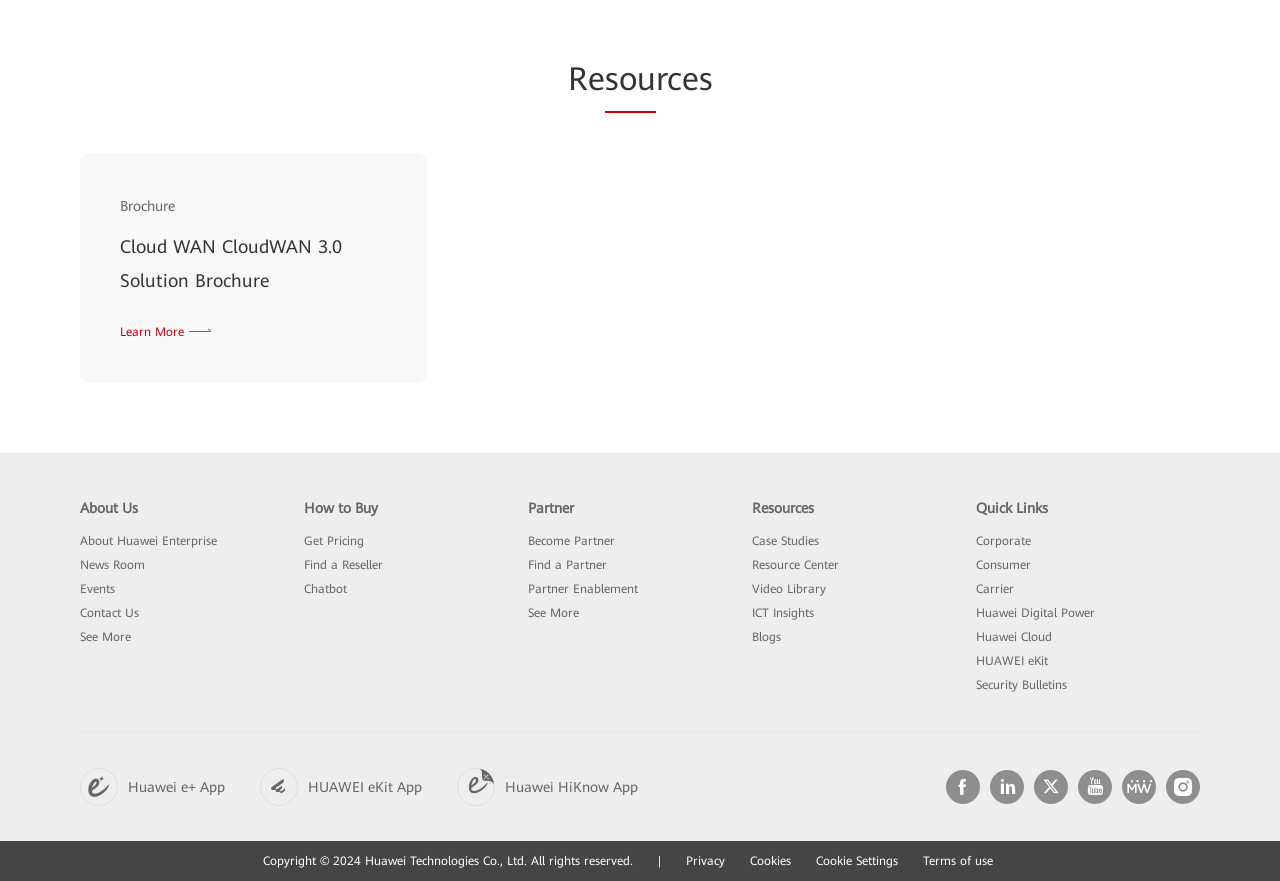How many ways can I contact Huawei?
Based on the image, answer the question with a single word or brief phrase.

5